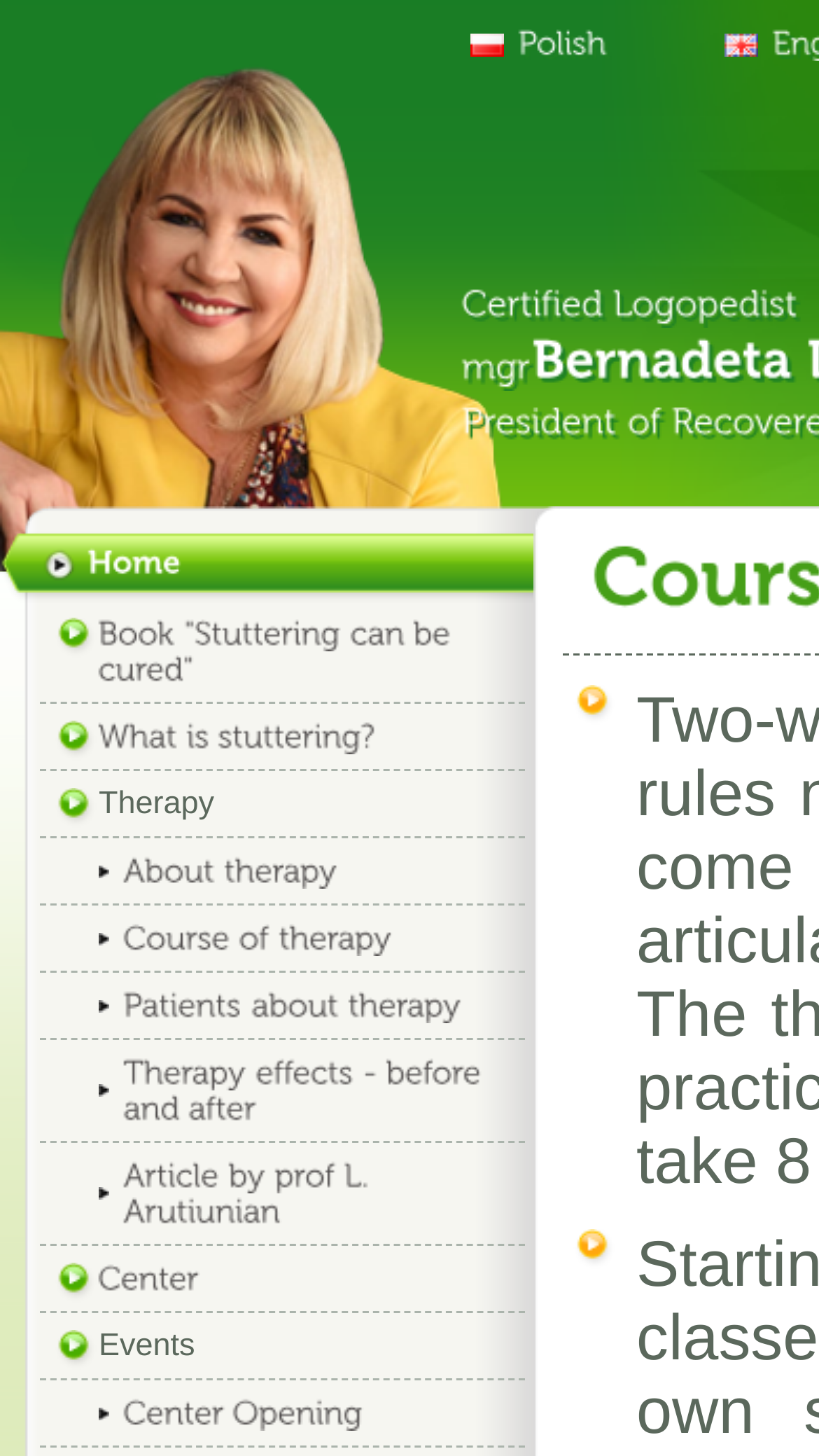Predict the bounding box coordinates of the area that should be clicked to accomplish the following instruction: "Go to Home page". The bounding box coordinates should consist of four float numbers between 0 and 1, i.e., [left, top, right, bottom].

[0.0, 0.365, 0.677, 0.414]